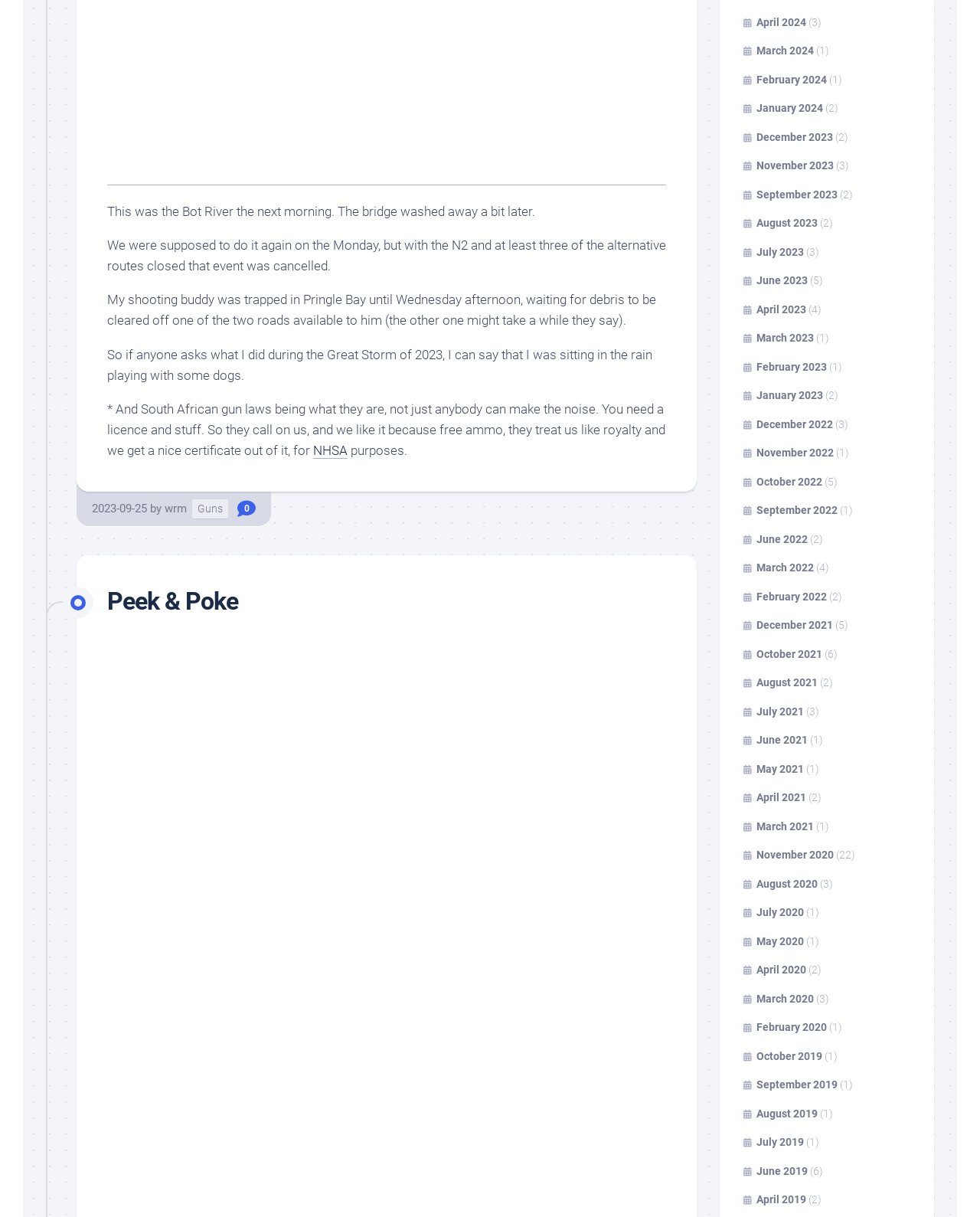What is the topic of the blog post?
Please give a detailed and thorough answer to the question, covering all relevant points.

The topic of the blog post is 'Guns' as indicated by the link 'Guns' which is likely a category or tag for the post.